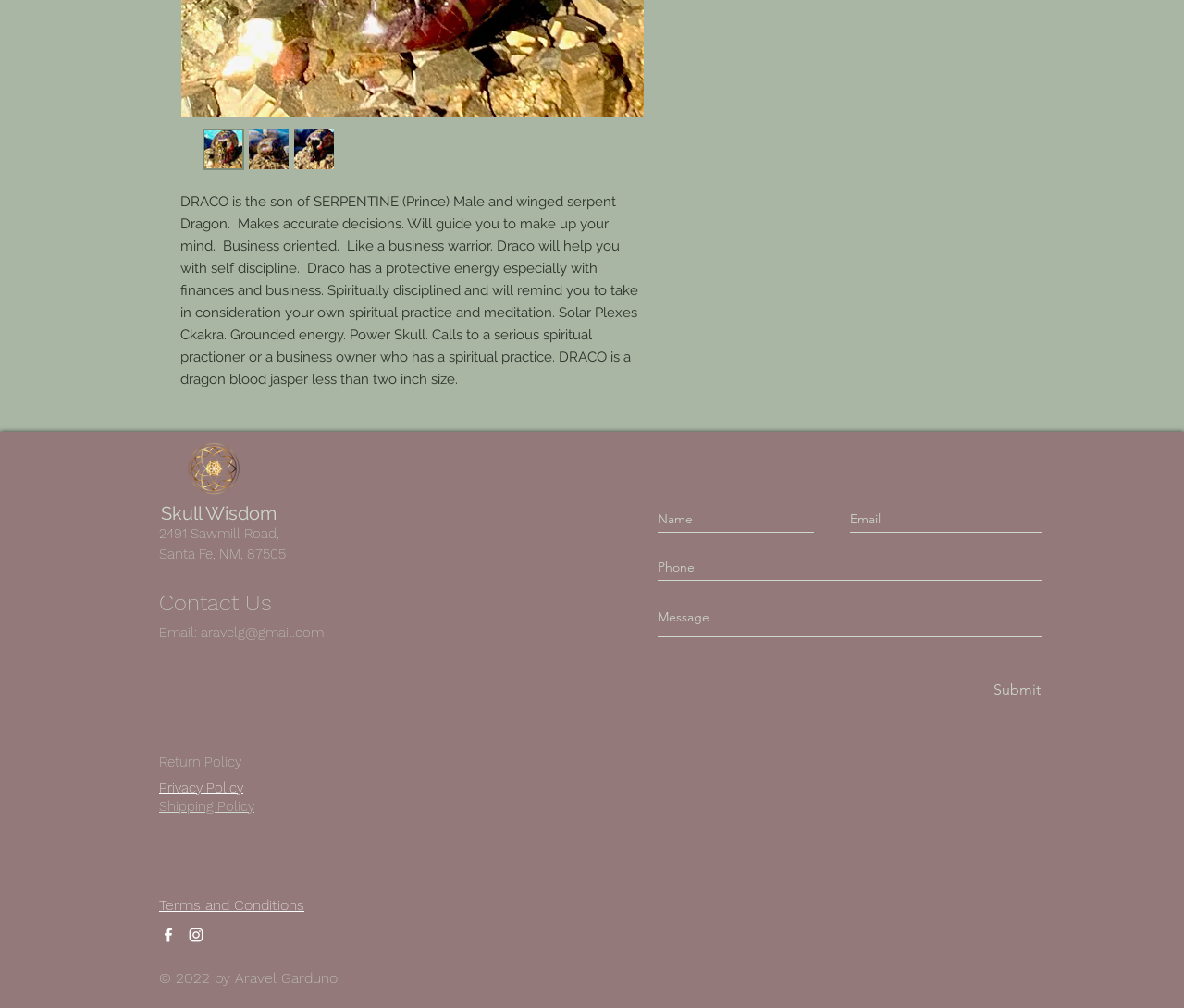Find the bounding box of the web element that fits this description: "aria-label="Name" name="name" placeholder="Name"".

[0.555, 0.504, 0.688, 0.528]